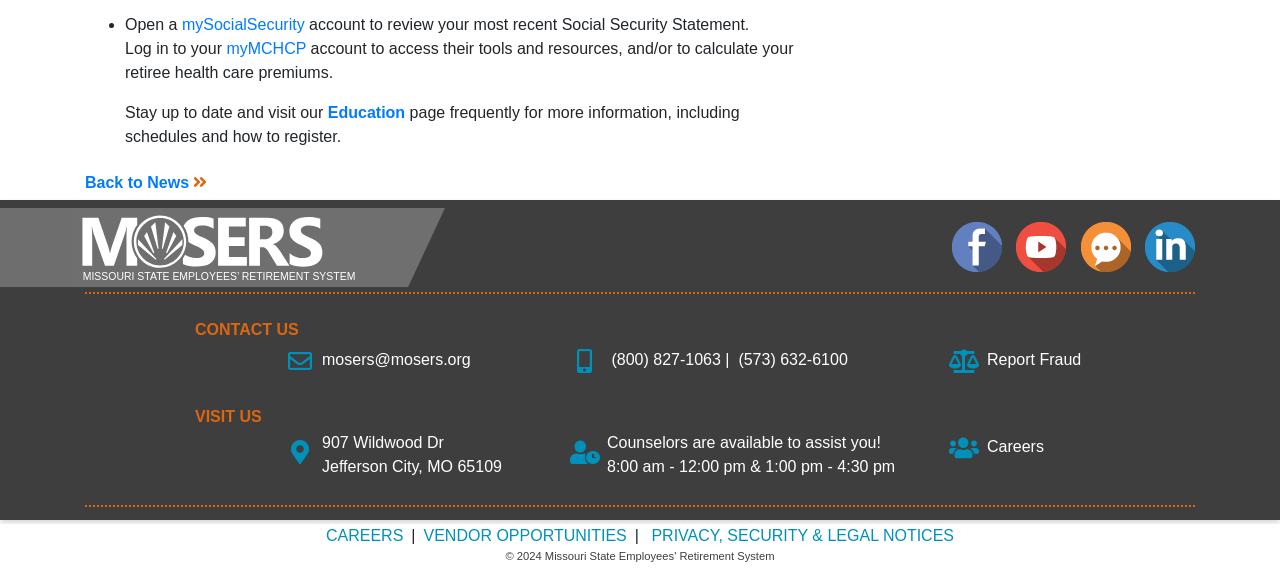Refer to the image and answer the question with as much detail as possible: What are the office hours of the MOSERS office?

I found the answer by reading the text associated with the 'VISIT US' section of the webpage, which provides the address and office hours of the MOSERS office.